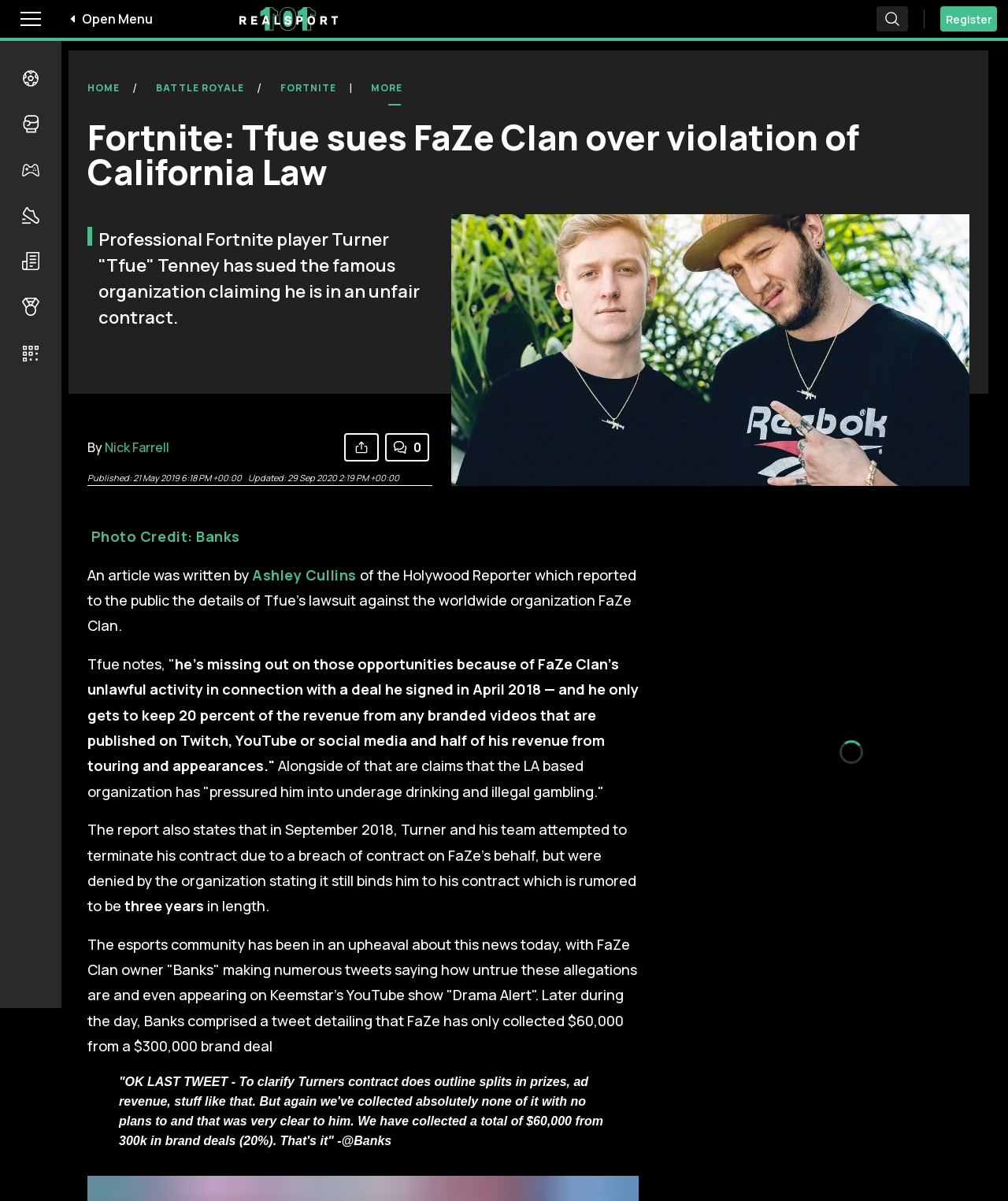Identify and provide the bounding box coordinates of the UI element described: "Photo Credit: Banks". The coordinates should be formatted as [left, top, right, bottom], with each number being a float between 0 and 1.

[0.087, 0.439, 0.238, 0.455]